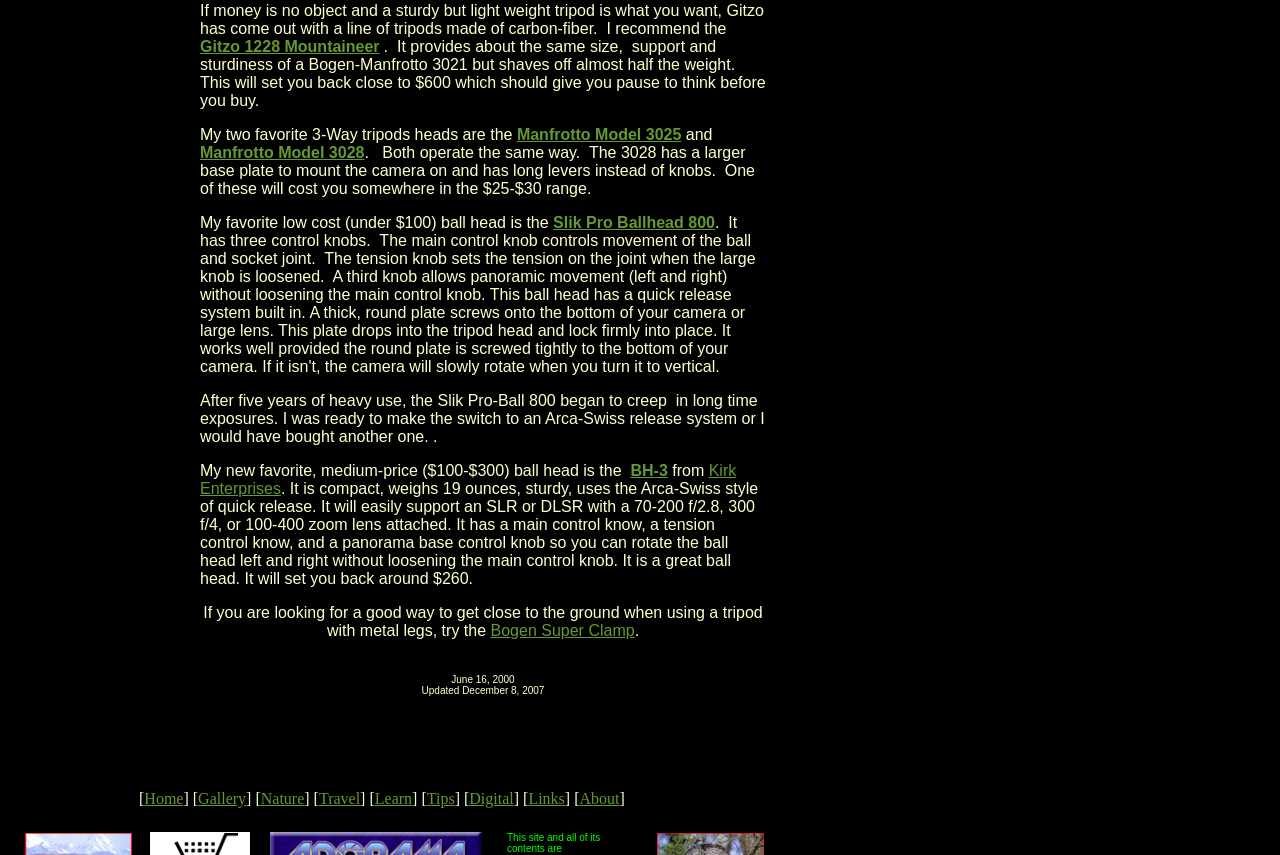Identify the bounding box of the UI element described as follows: "By Kuwait Times". Provide the coordinates as four float numbers in the range of 0 to 1 [left, top, right, bottom].

None